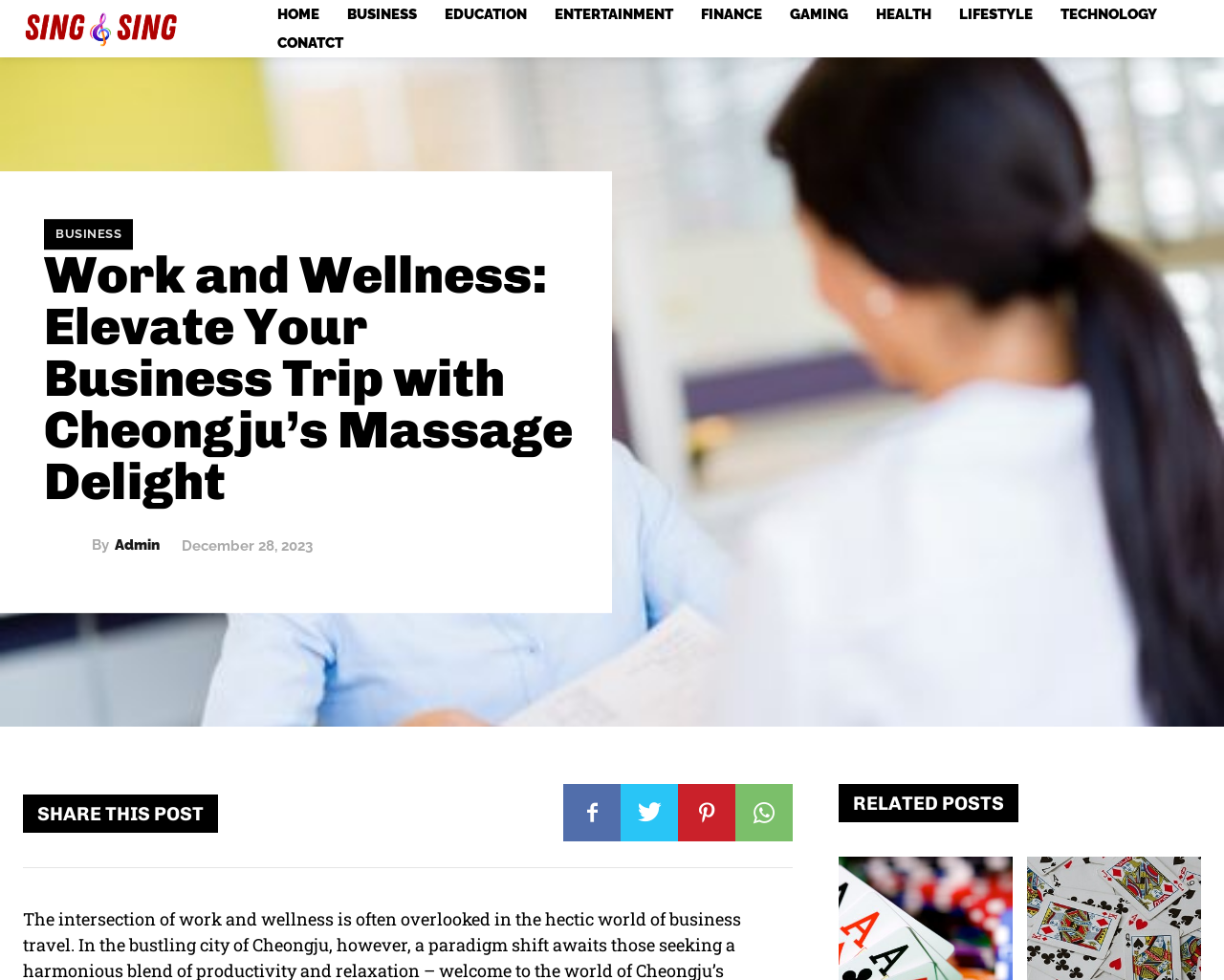Provide a brief response in the form of a single word or phrase:
How many categories are listed in the top navigation menu?

11